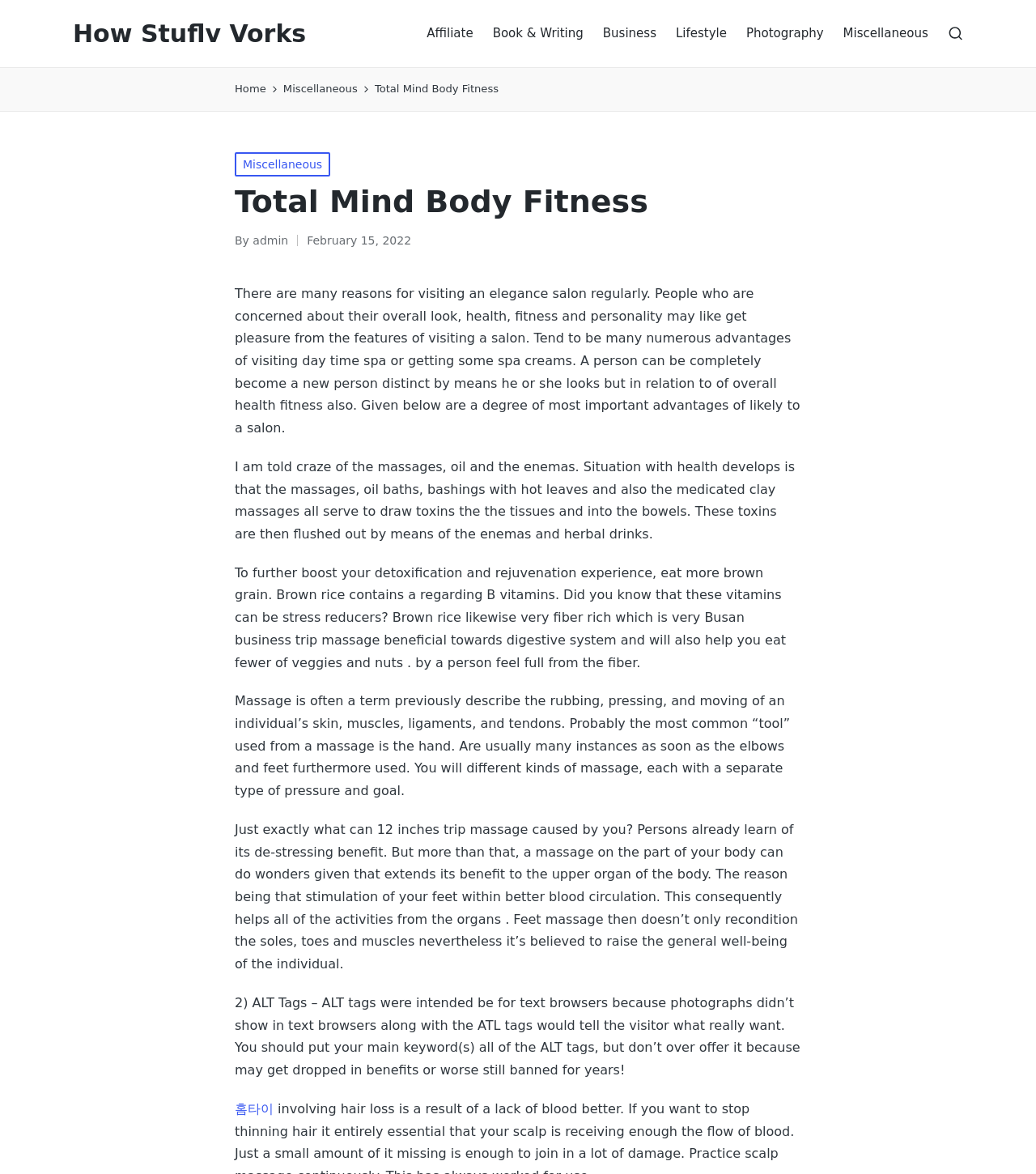Find the UI element described as: "Miscellaneous" and predict its bounding box coordinates. Ensure the coordinates are four float numbers between 0 and 1, [left, top, right, bottom].

[0.227, 0.129, 0.319, 0.15]